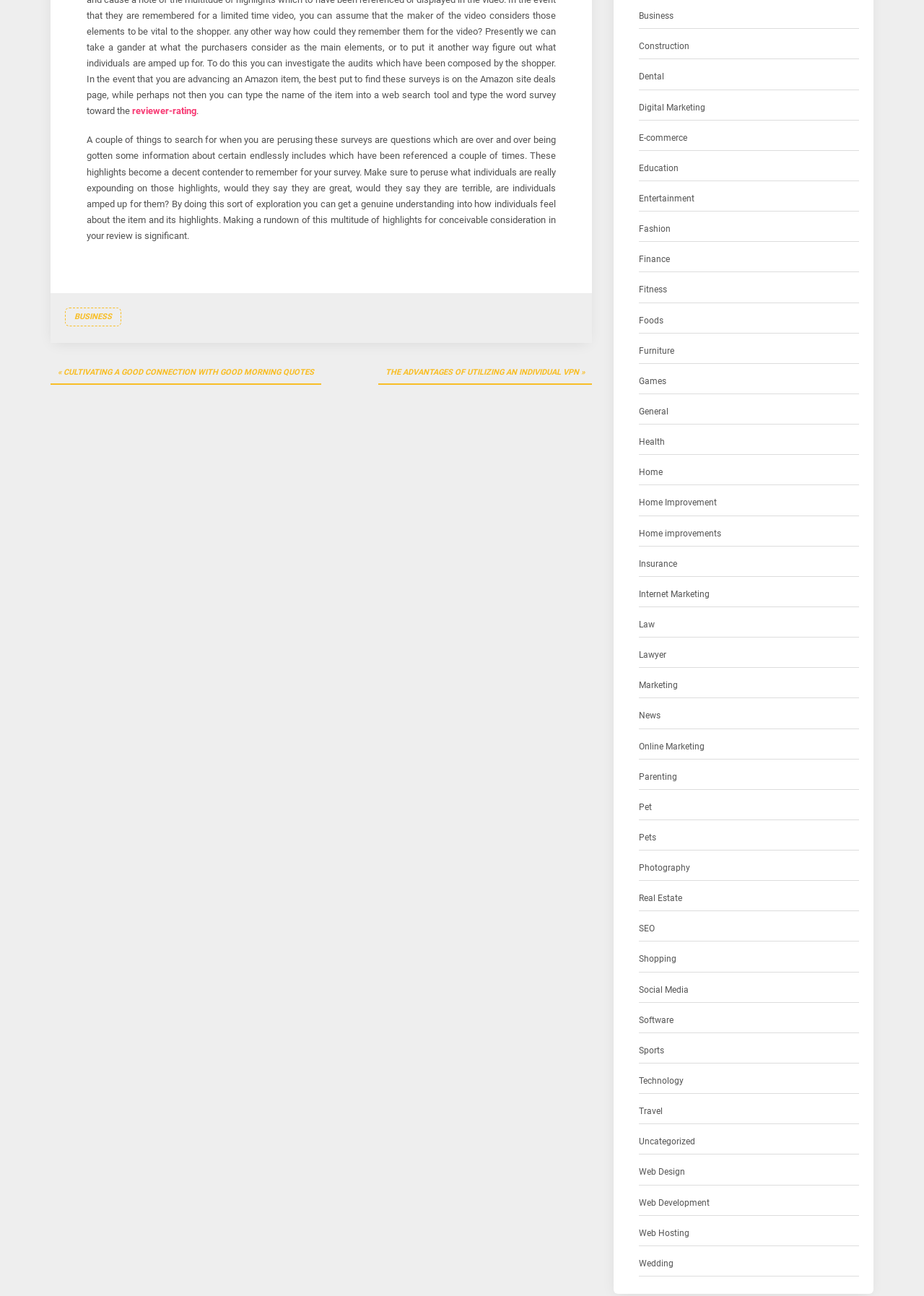Based on the provided description, "Furniture", find the bounding box of the corresponding UI element in the screenshot.

[0.691, 0.265, 0.73, 0.277]